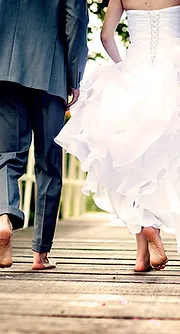Describe the image in great detail, covering all key points.

The image features a romantic scene of a couple walking hand in hand along a wooden boardwalk, barefoot. The woman is wearing an elegant white wedding dress, characterized by layers of ruffled fabric that add a sense of whimsy and grace. Beside her, the man is dressed in a smart gray suit, showcasing a relaxed yet stylish approach to formal attire. This poignant moment captures the essence of love and partnership, aligning with themes of commitment and the importance of planning for the future, such as through agreements like prenuptial contracts. The natural surroundings and the couple's close proximity evoke a sense of intimacy and shared journey, symbolizing both the joy and the responsibilities that marriage entails. This imagery beautifully complements the idea that entering into a marriage today often includes thoughtful considerations about assets and potential future challenges, emphasizing the relevance of prenups in contemporary relationships.